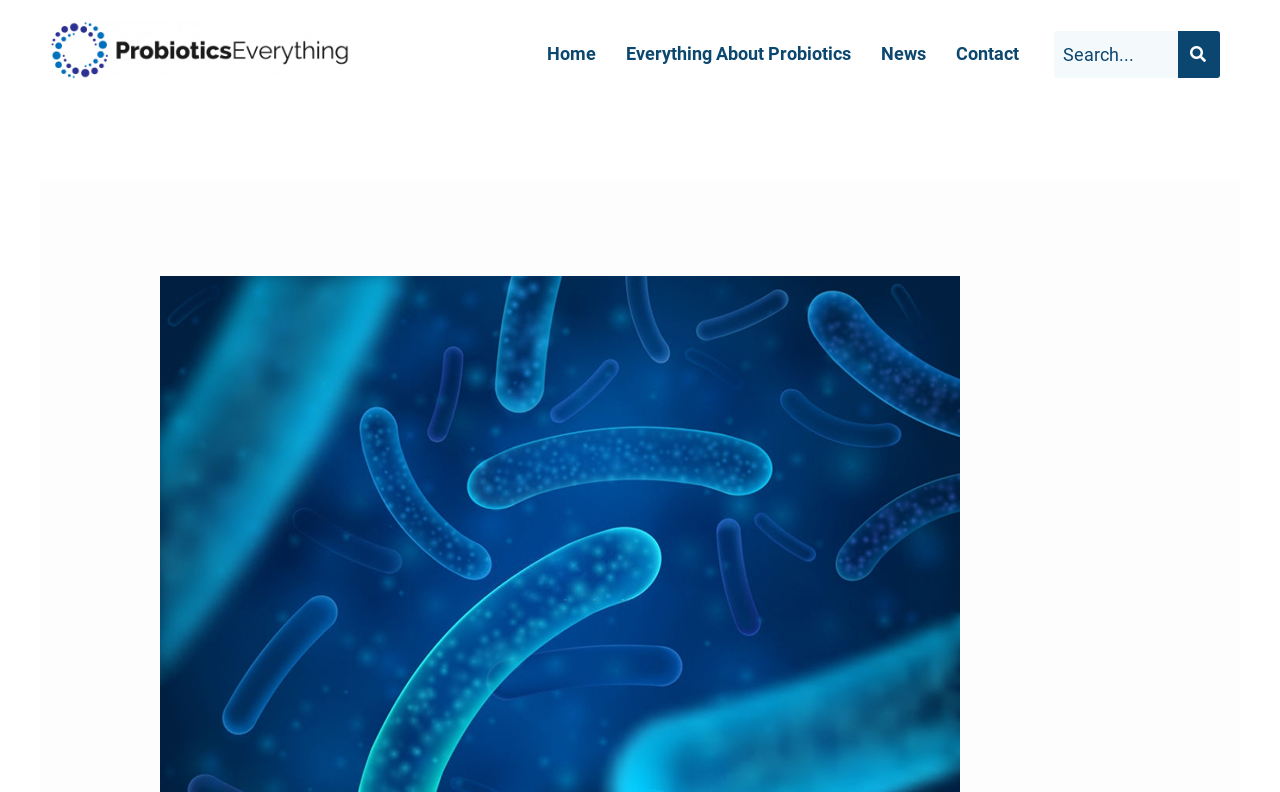Refer to the image and provide an in-depth answer to the question:
What is the purpose of the search box?

The search box is located at the top right corner of the webpage, and it allows users to search for specific content within the website. This is evident from the presence of a searchbox element with the label 'Search' and a button next to it, indicating that users can input their search queries and submit them to retrieve relevant results.